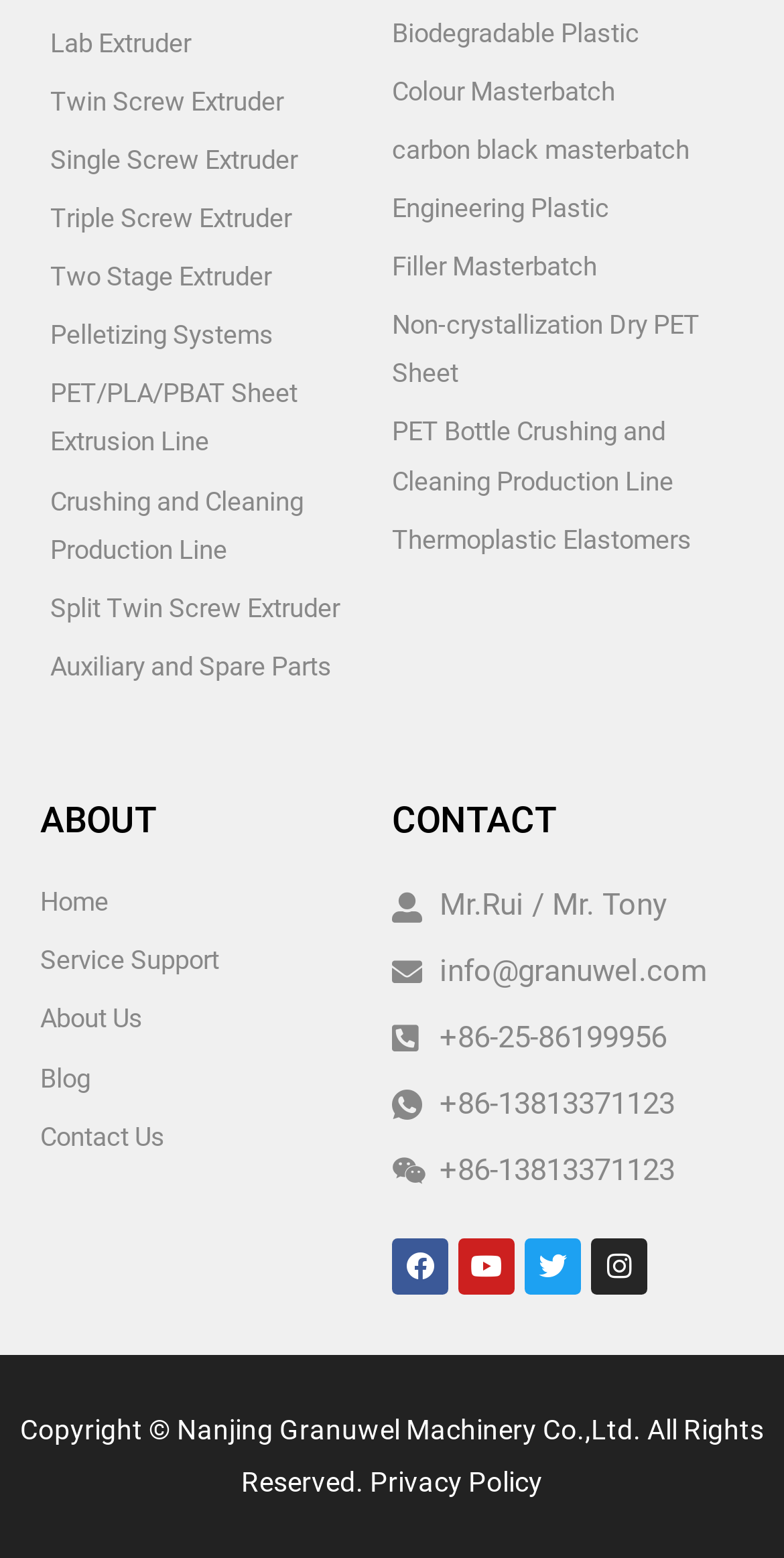Can you find the bounding box coordinates of the area I should click to execute the following instruction: "Contact via info@granuwel.com"?

[0.5, 0.606, 0.949, 0.642]